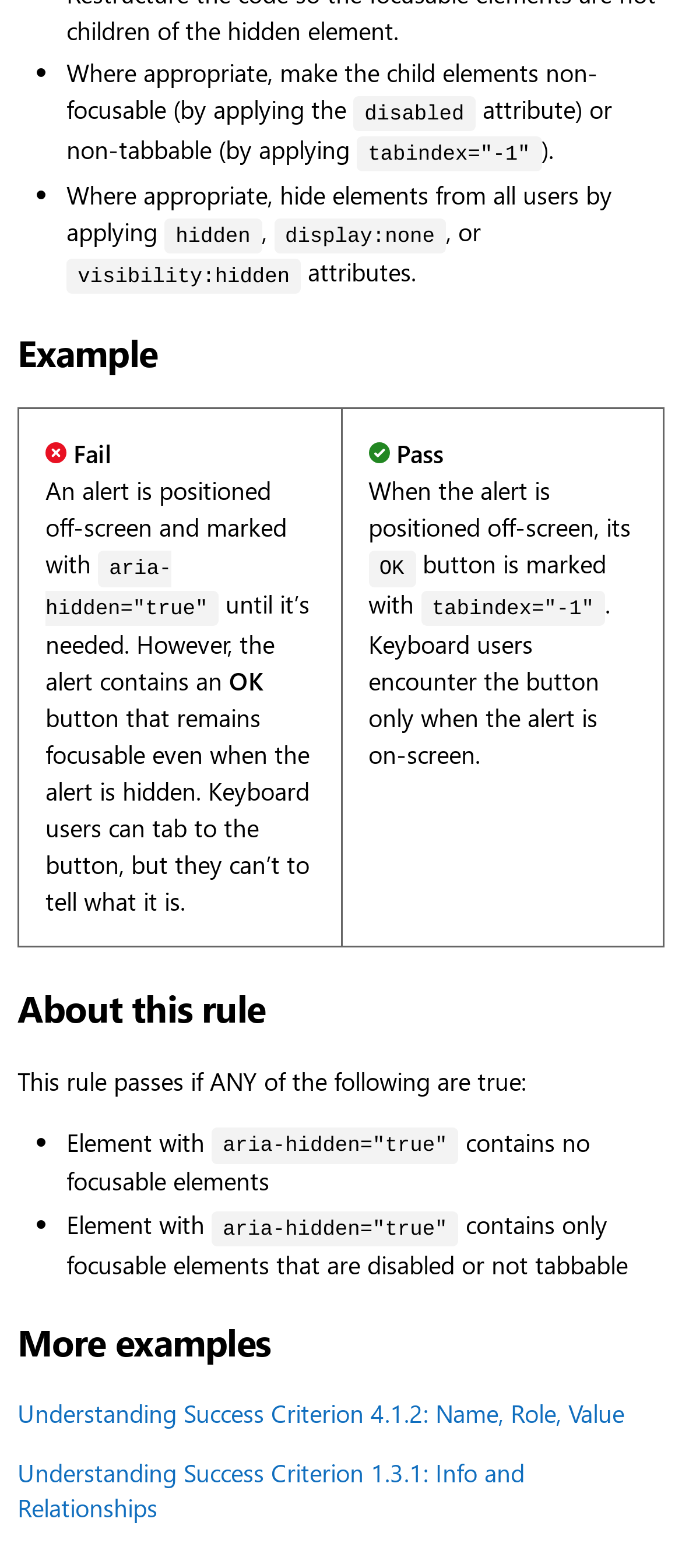Look at the image and give a detailed response to the following question: What is the condition for the rule to pass?

The webpage states that 'This rule passes if ANY of the following are true:' and then lists two conditions. This implies that the rule will pass if either of these conditions is met.